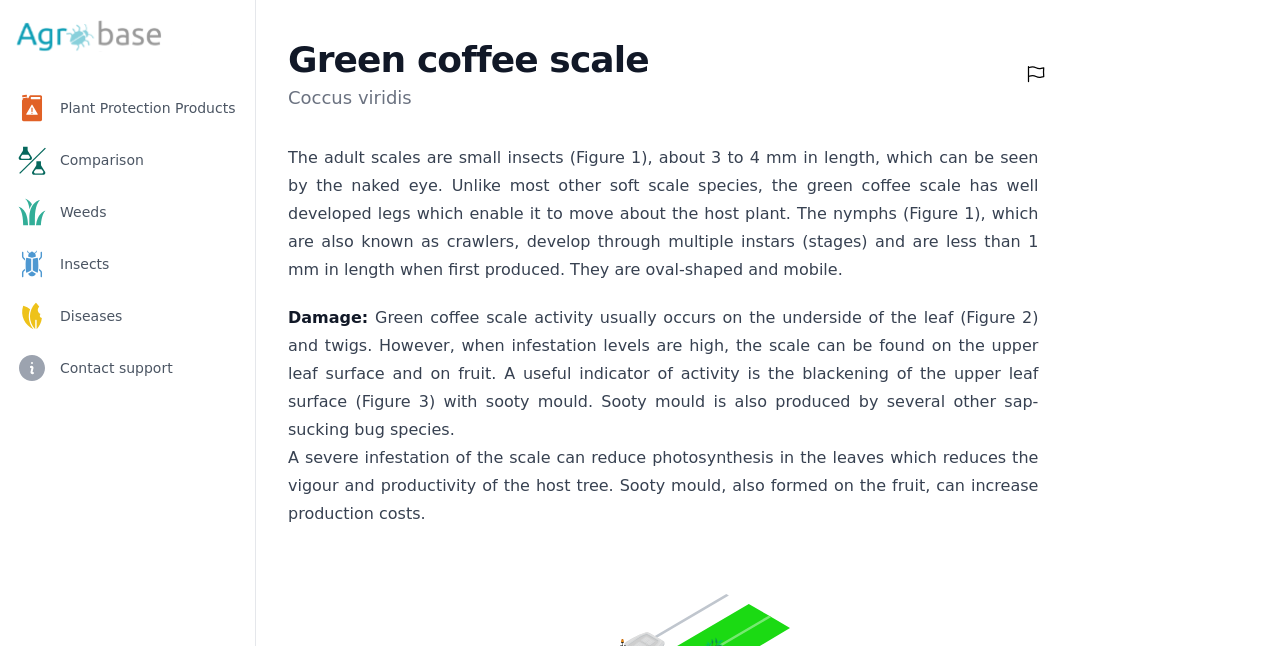Please predict the bounding box coordinates of the element's region where a click is necessary to complete the following instruction: "Click on '5. SYDNEY-EASTERN BEACHES'". The coordinates should be represented by four float numbers between 0 and 1, i.e., [left, top, right, bottom].

None